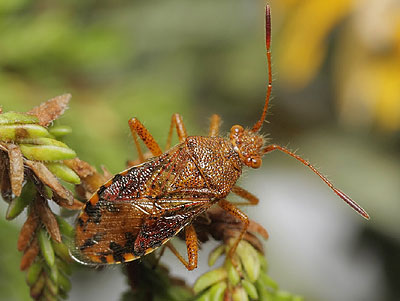Where is the bug typically found?
Please provide a detailed and comprehensive answer to the question.

According to the caption, Rhopalus maculatus is typically found on damp heaths and fens in southern Britain, which suggests that its habitat is limited to this specific region.